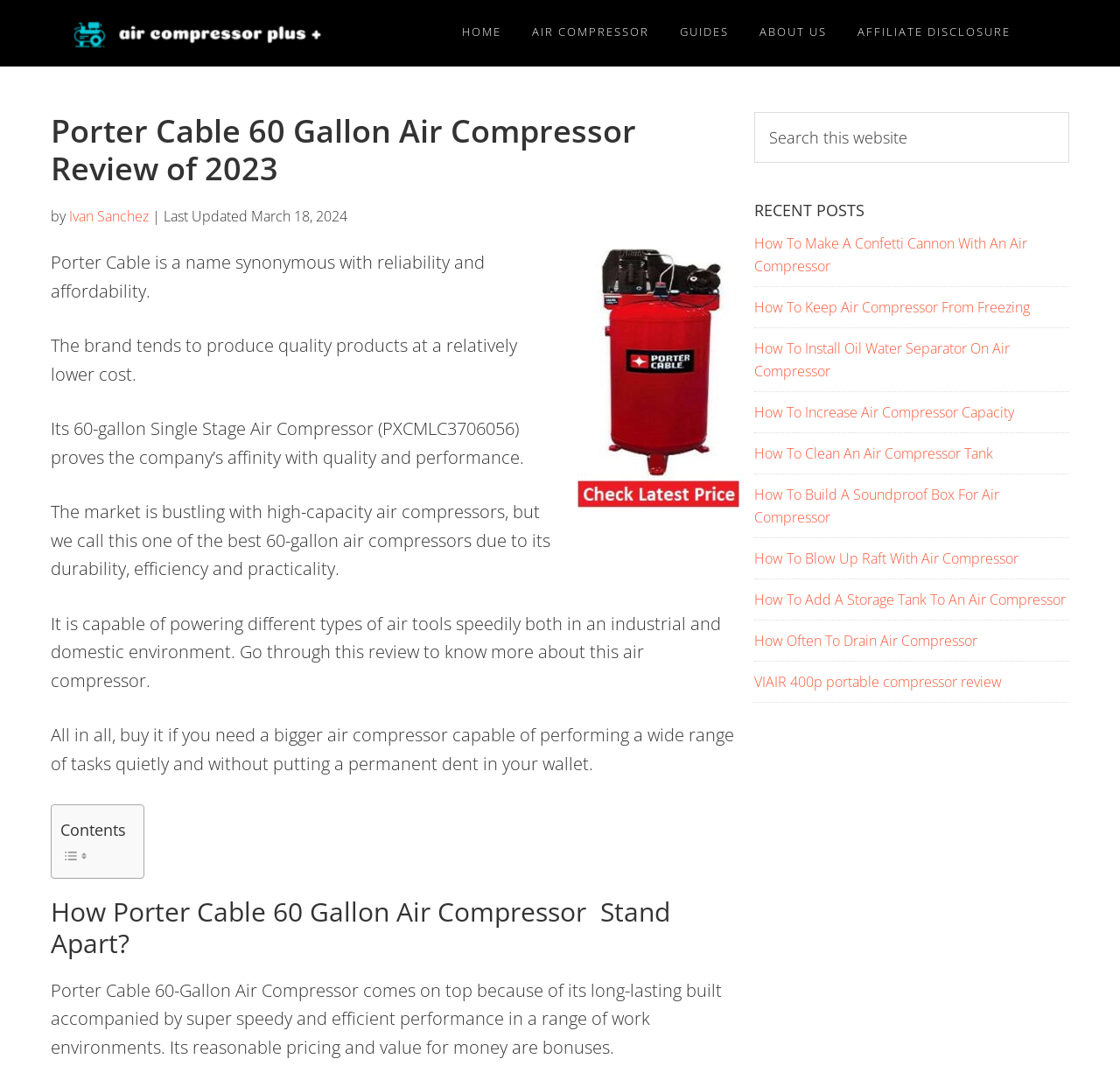Identify the bounding box coordinates for the region of the element that should be clicked to carry out the instruction: "Click on the Bond set for former West Point policeman, wife charged in infant’s death article". The bounding box coordinates should be four float numbers between 0 and 1, i.e., [left, top, right, bottom].

None